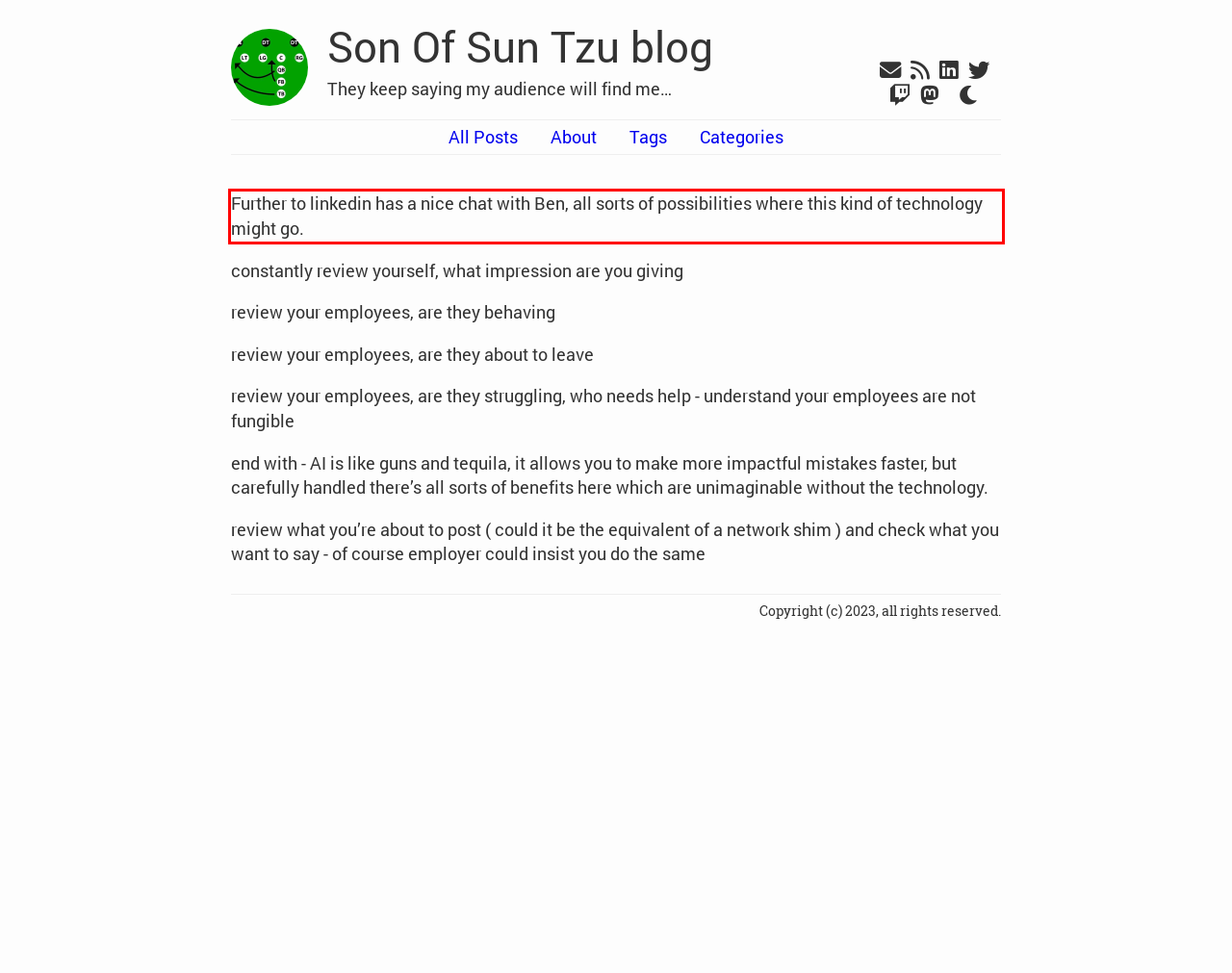Using the provided webpage screenshot, identify and read the text within the red rectangle bounding box.

Further to linkedin has a nice chat with Ben, all sorts of possibilities where this kind of technology might go.